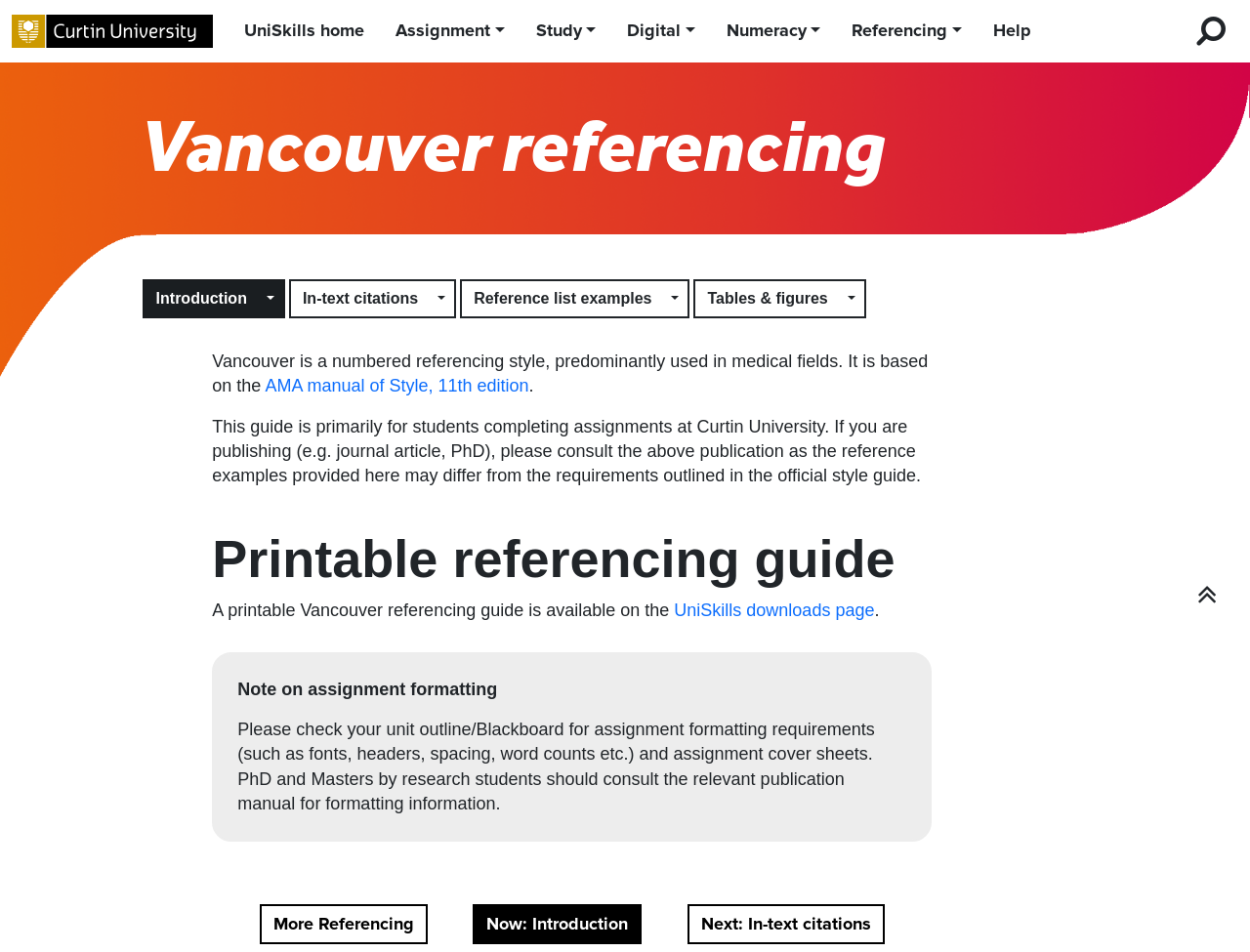What is the main purpose of this webpage?
Analyze the image and deliver a detailed answer to the question.

I inferred this by reading the introductory text on the webpage, which explains that Vancouver is a numbered referencing style used in medical fields, and the webpage provides information on referencing tables and figures.